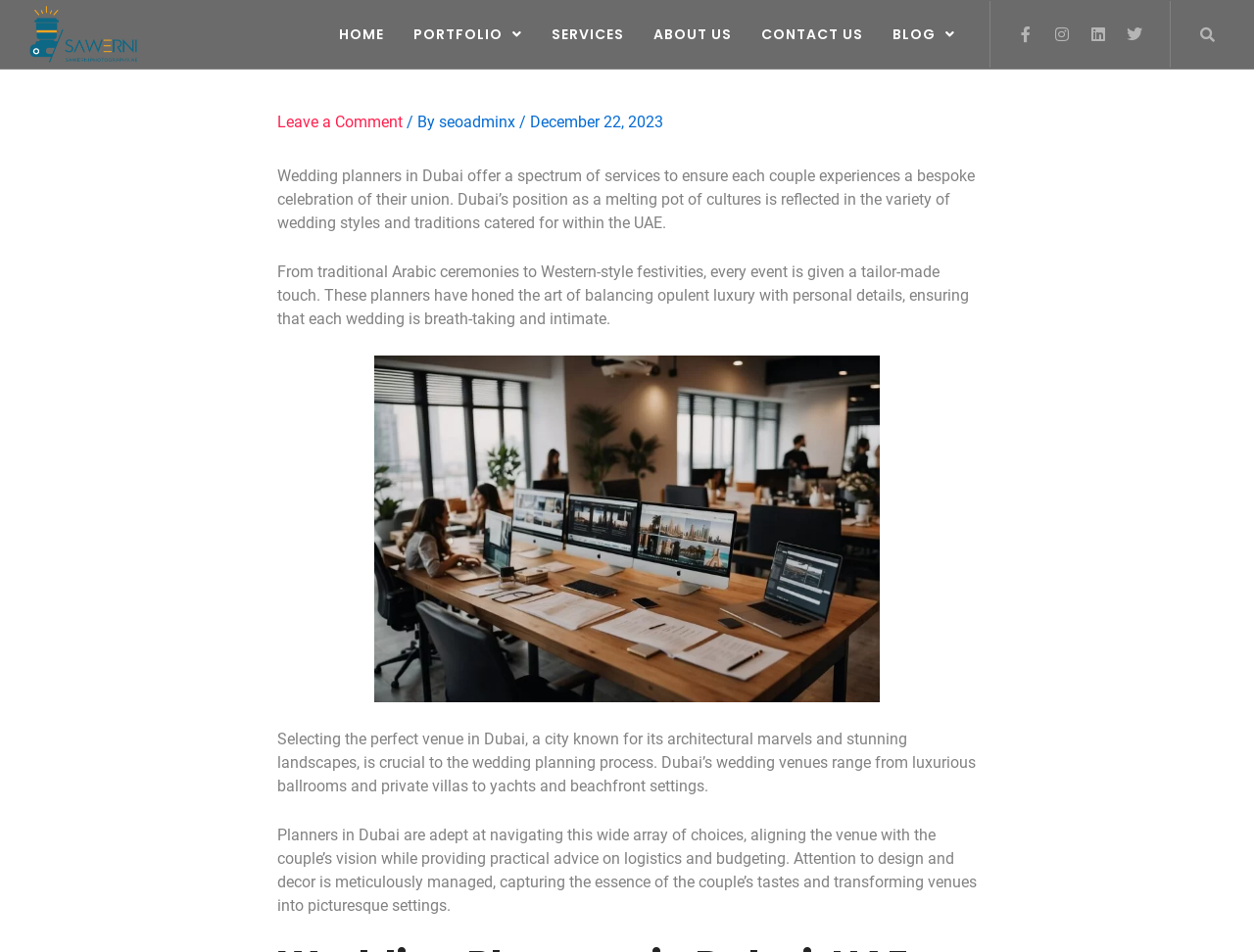Give a concise answer of one word or phrase to the question: 
What is the purpose of the search box?

To search the website